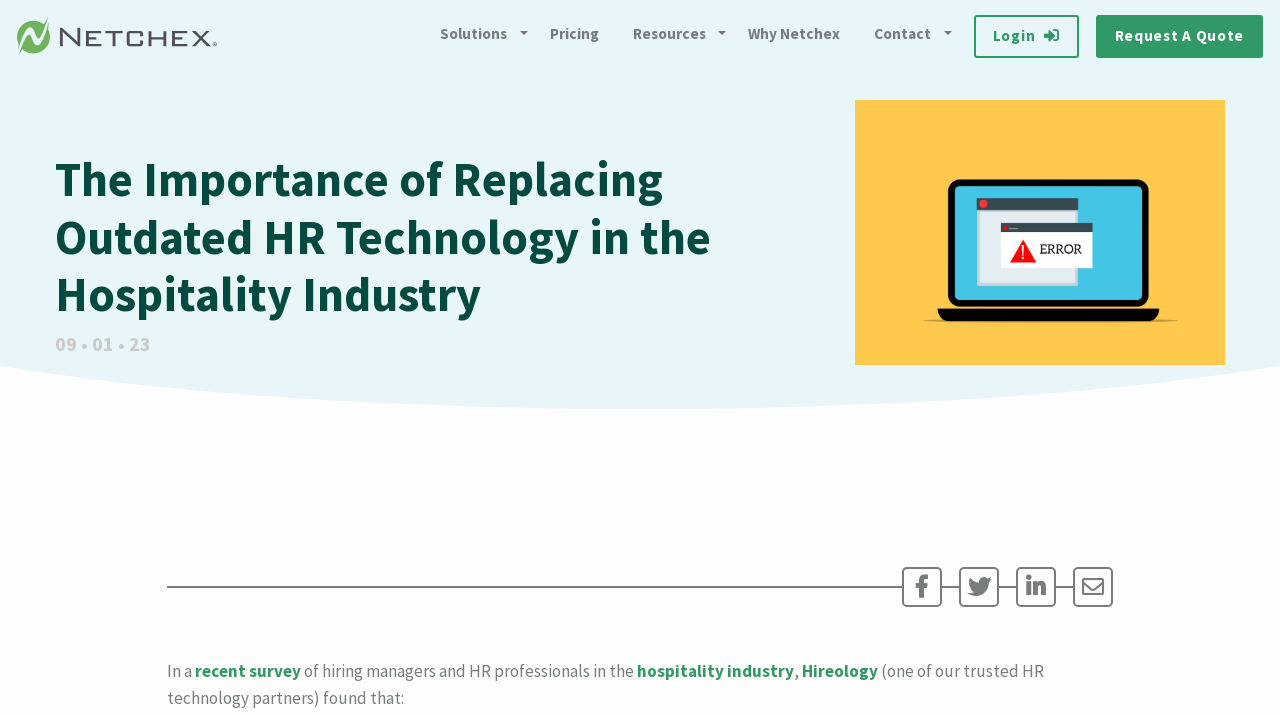What is the main heading of this webpage? Please extract and provide it.

The Importance of Replacing Outdated HR Technology in the Hospitality Industry